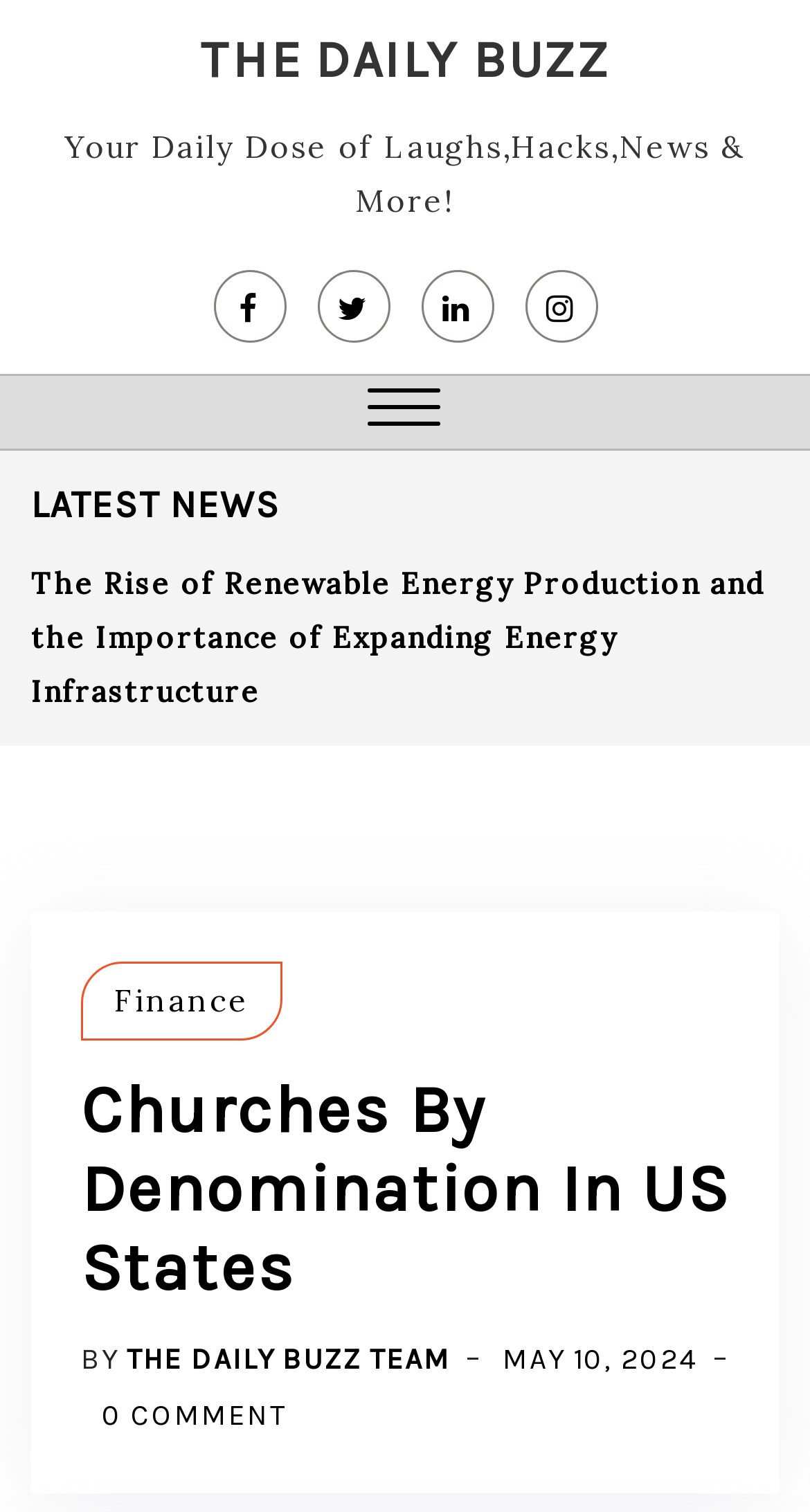What is the topic of the first news article?
Answer the question with a single word or phrase by looking at the picture.

Mowing Matters